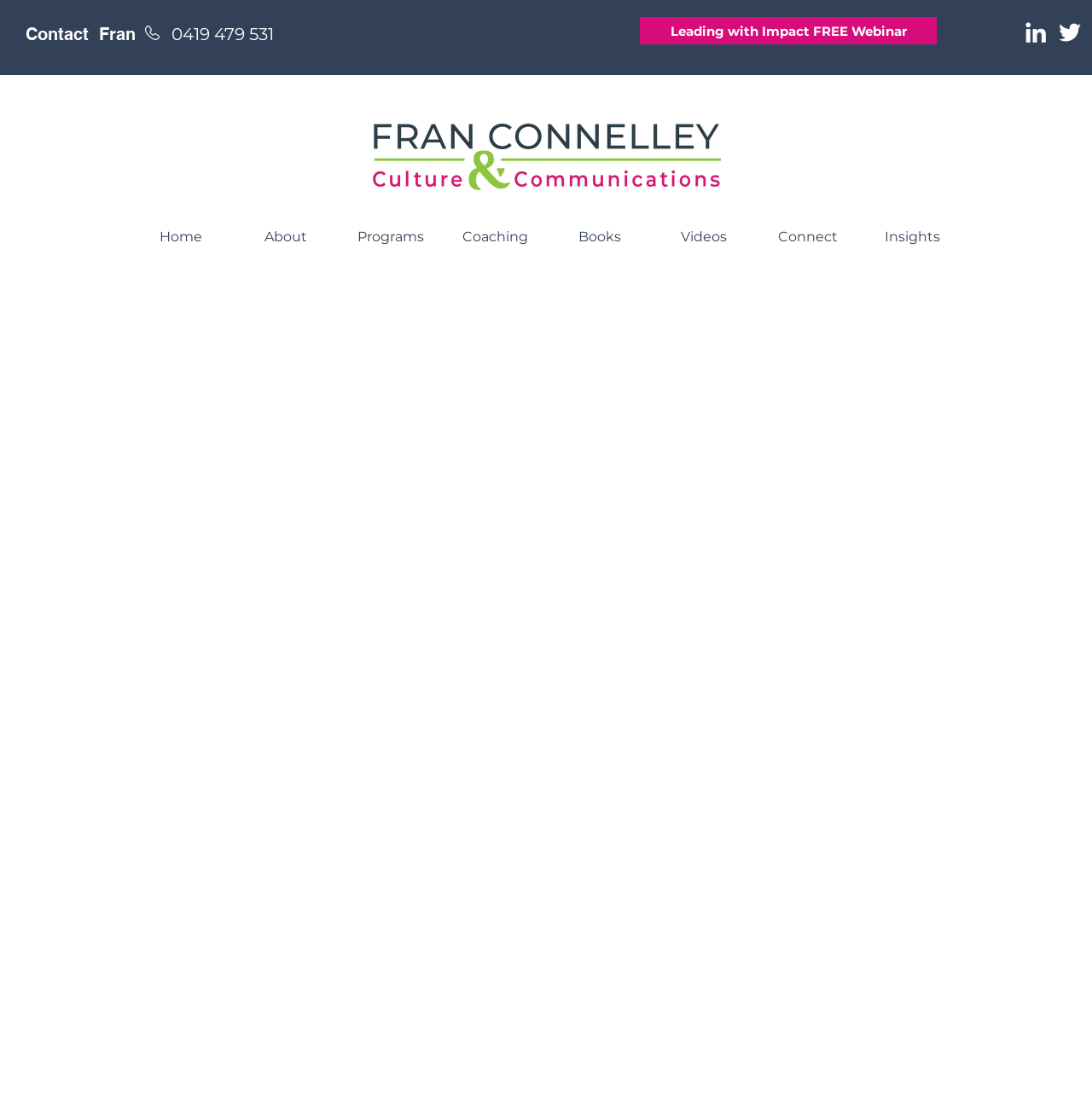Using the format (top-left x, top-left y, bottom-right x, bottom-right y), and given the element description, identify the bounding box coordinates within the screenshot: Coaching

[0.405, 0.194, 0.502, 0.232]